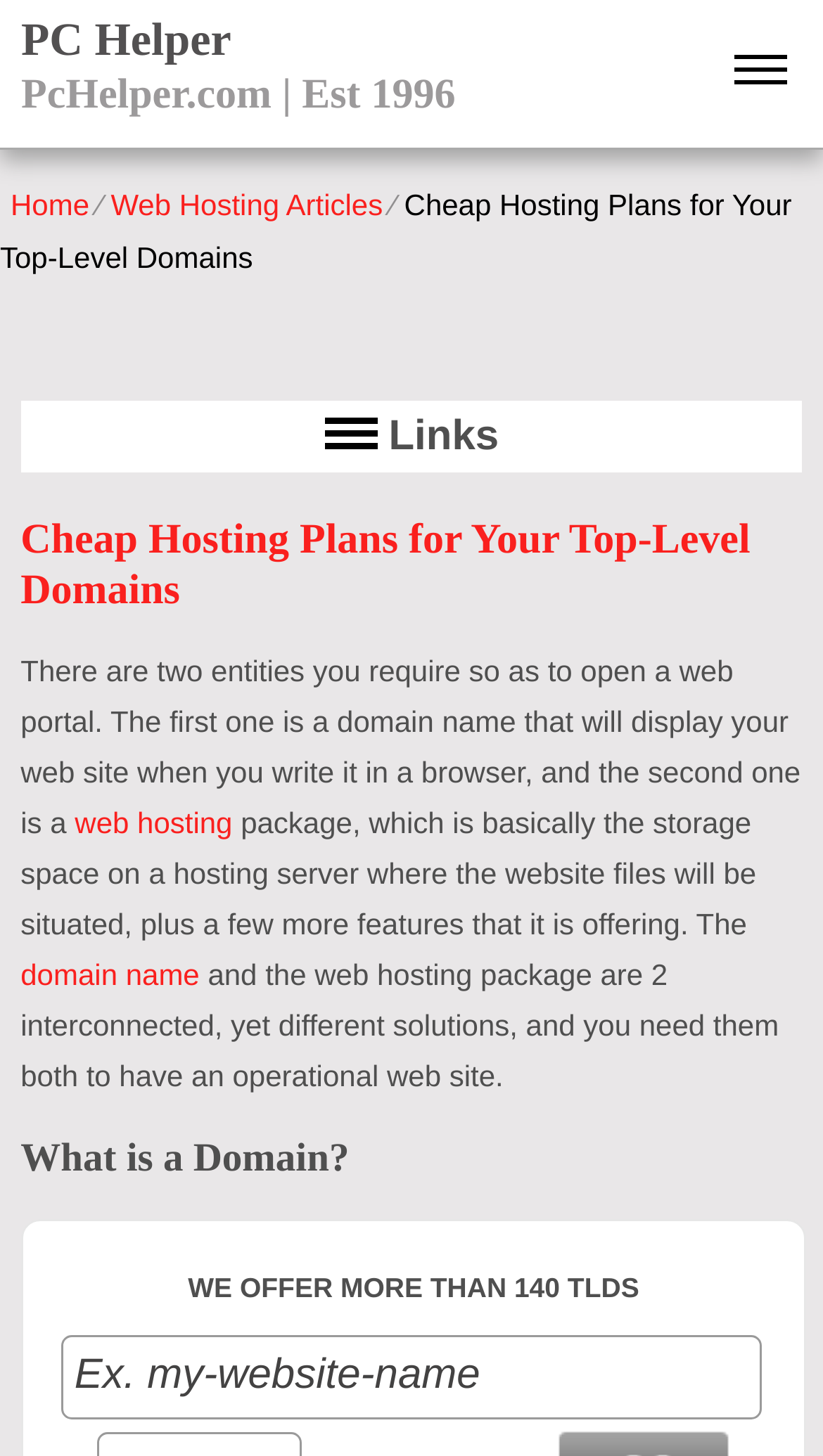Provide a thorough description of the webpage's content and layout.

The webpage is about domain hosting, with the main title "PC Helper" at the top left corner. Below the title, there is a subtitle "PcHelper.com | Est 1996". 

On the top navigation bar, there are three links: "Home" at the left, followed by a slash, and then "Web Hosting Articles" at the center. 

Below the navigation bar, there is a heading "Cheap Hosting Plans for Your Top-Level Domains" that spans almost the entire width of the page. 

The main content of the webpage is divided into several sections. The first section explains the importance of having a domain name and a web hosting package to open a web portal. It provides a detailed description of what these two entities are and how they are interconnected. 

The next section is headed "What is a Domain?" and is located below the first section. 

Further down, there is a prominent heading "WE OFFER MORE THAN 140 TLDS" that takes up most of the width of the page. 

At the bottom of the page, there is a textbox with a placeholder text "Ex. my-website-name" and a label "text".